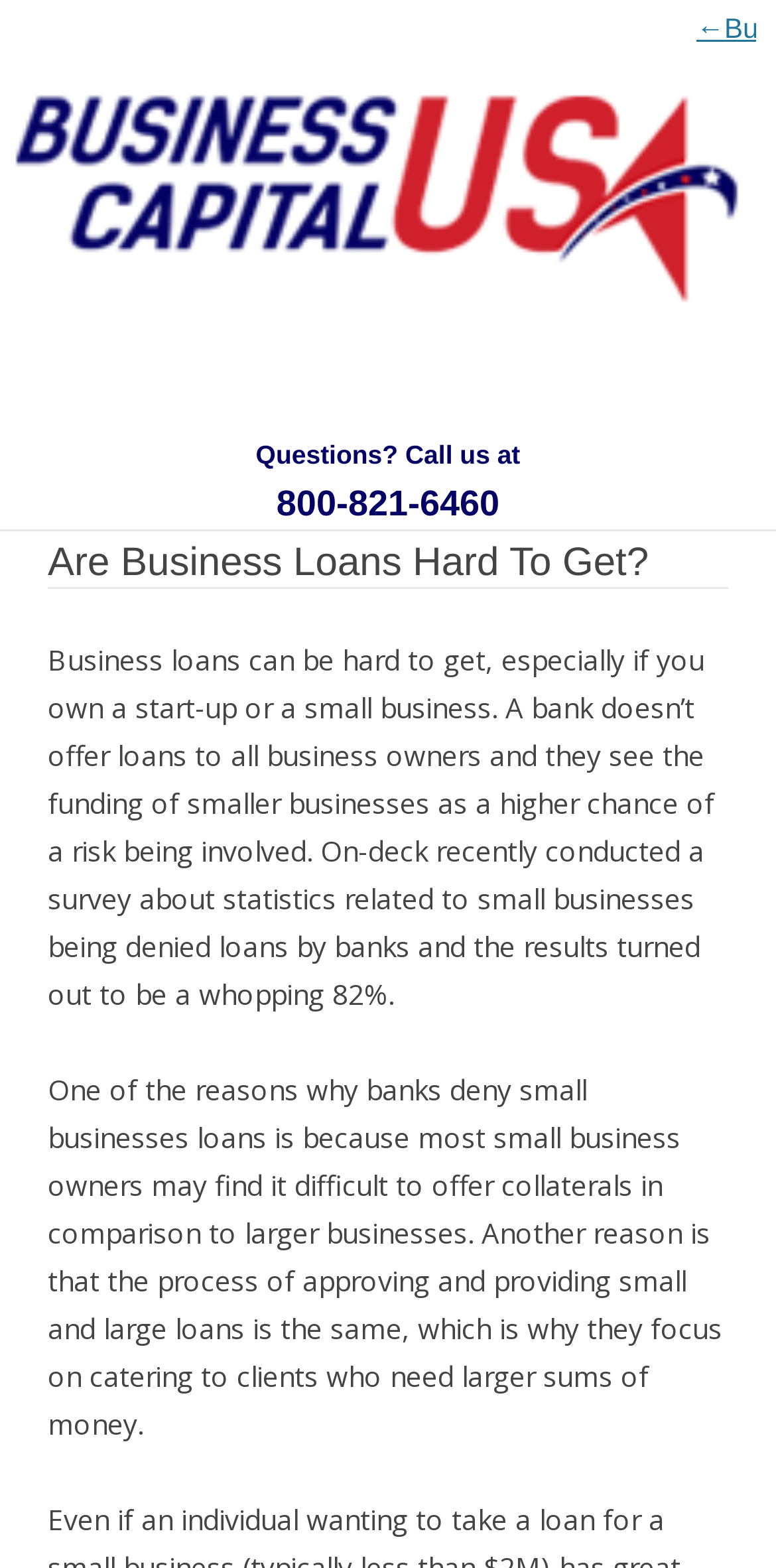Provide a single word or phrase to answer the given question: 
What is the purpose of the webpage?

To discuss business loans